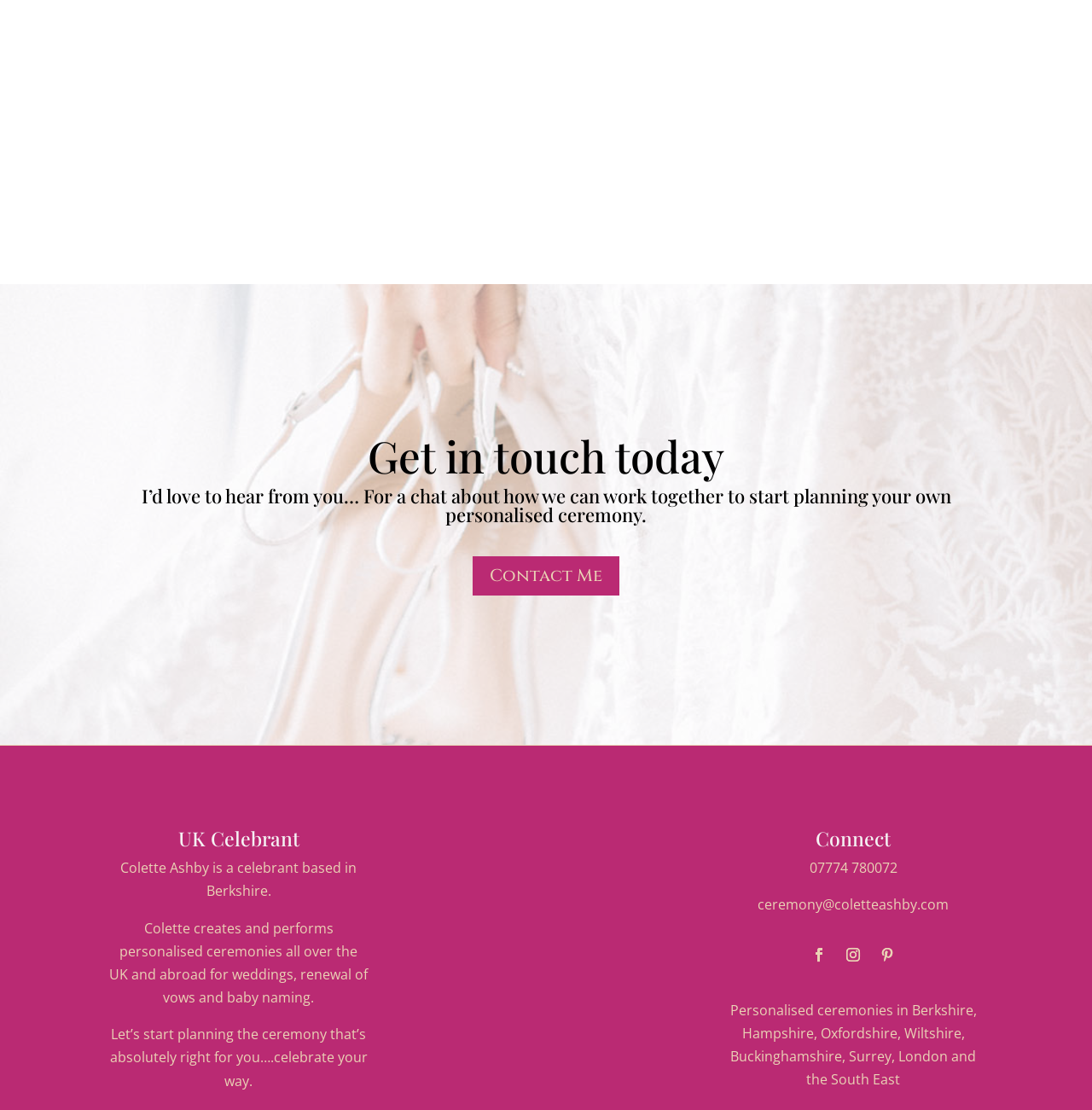What is the purpose of contacting Colette Ashby?
Using the image as a reference, answer the question with a short word or phrase.

To plan a ceremony